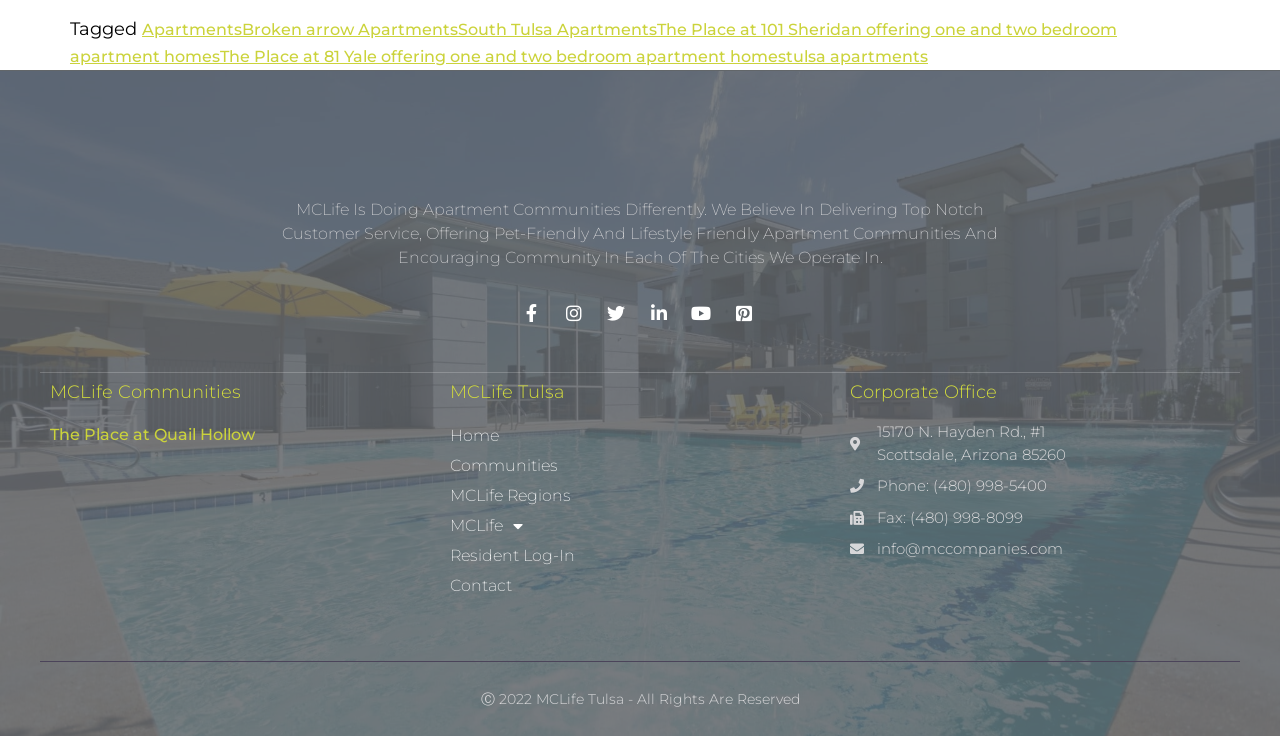Pinpoint the bounding box coordinates of the element to be clicked to execute the instruction: "Learn about MCLife Communities".

[0.039, 0.521, 0.336, 0.545]